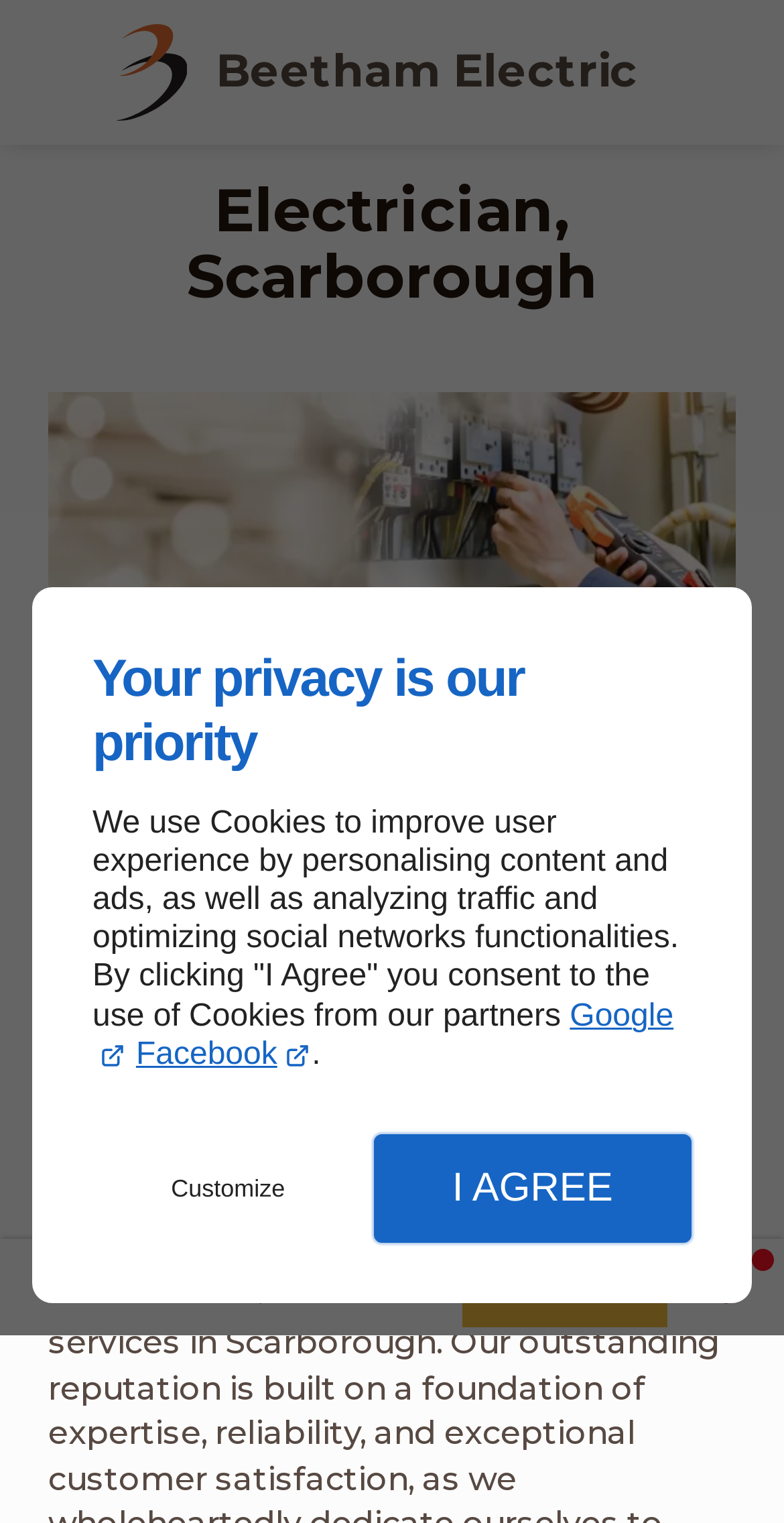Please locate the bounding box coordinates for the element that should be clicked to achieve the following instruction: "Click the logo". Ensure the coordinates are given as four float numbers between 0 and 1, i.e., [left, top, right, bottom].

[0.15, 0.016, 0.85, 0.079]